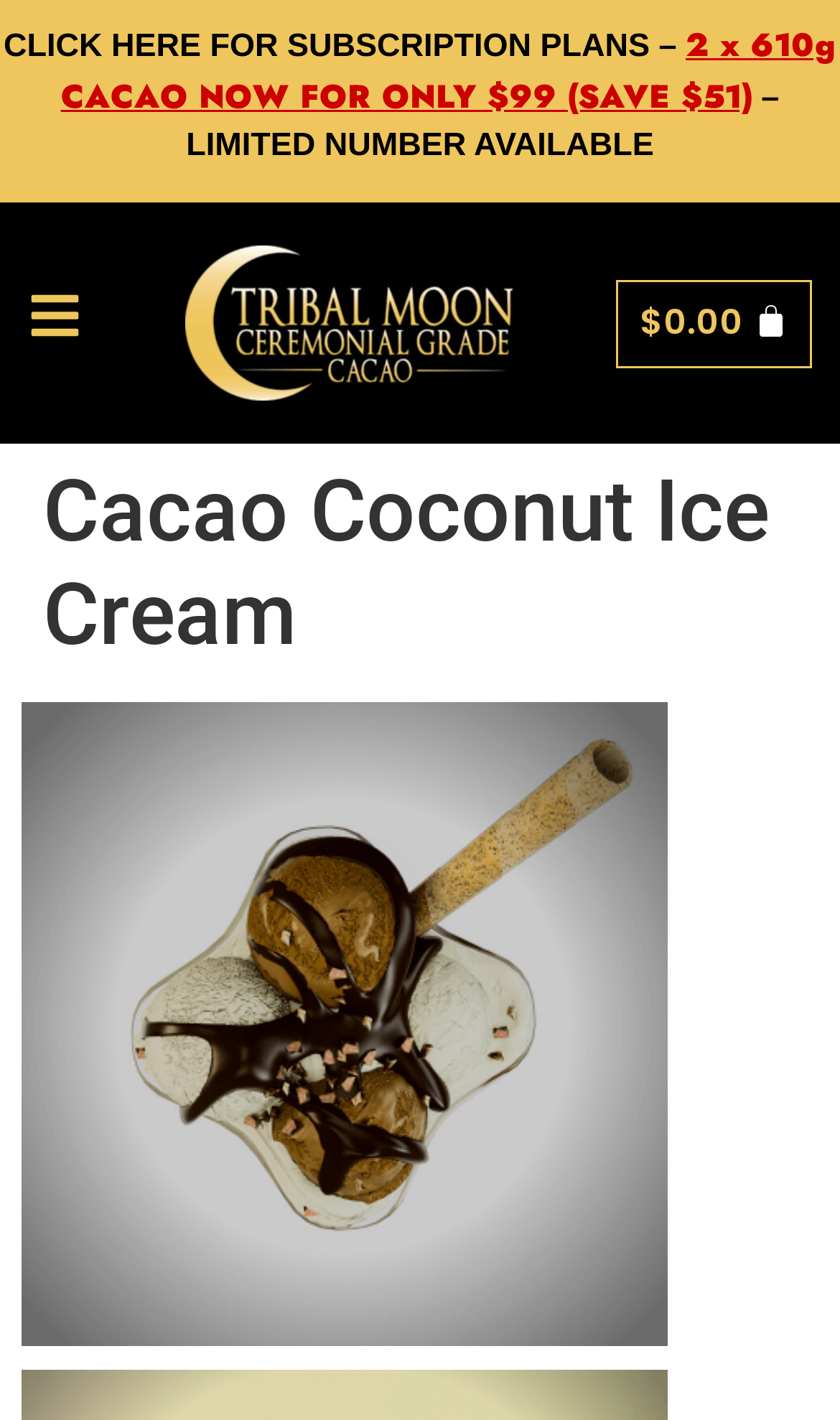What is the brand logo of the Cacao product?
Please give a detailed and elaborate answer to the question based on the image.

The brand logo of the Cacao product can be found in the image 'Tribal Moon Cacao Logo' which is located at the top of the webpage, next to the link 'Tribal Moon Cacao Logo'.